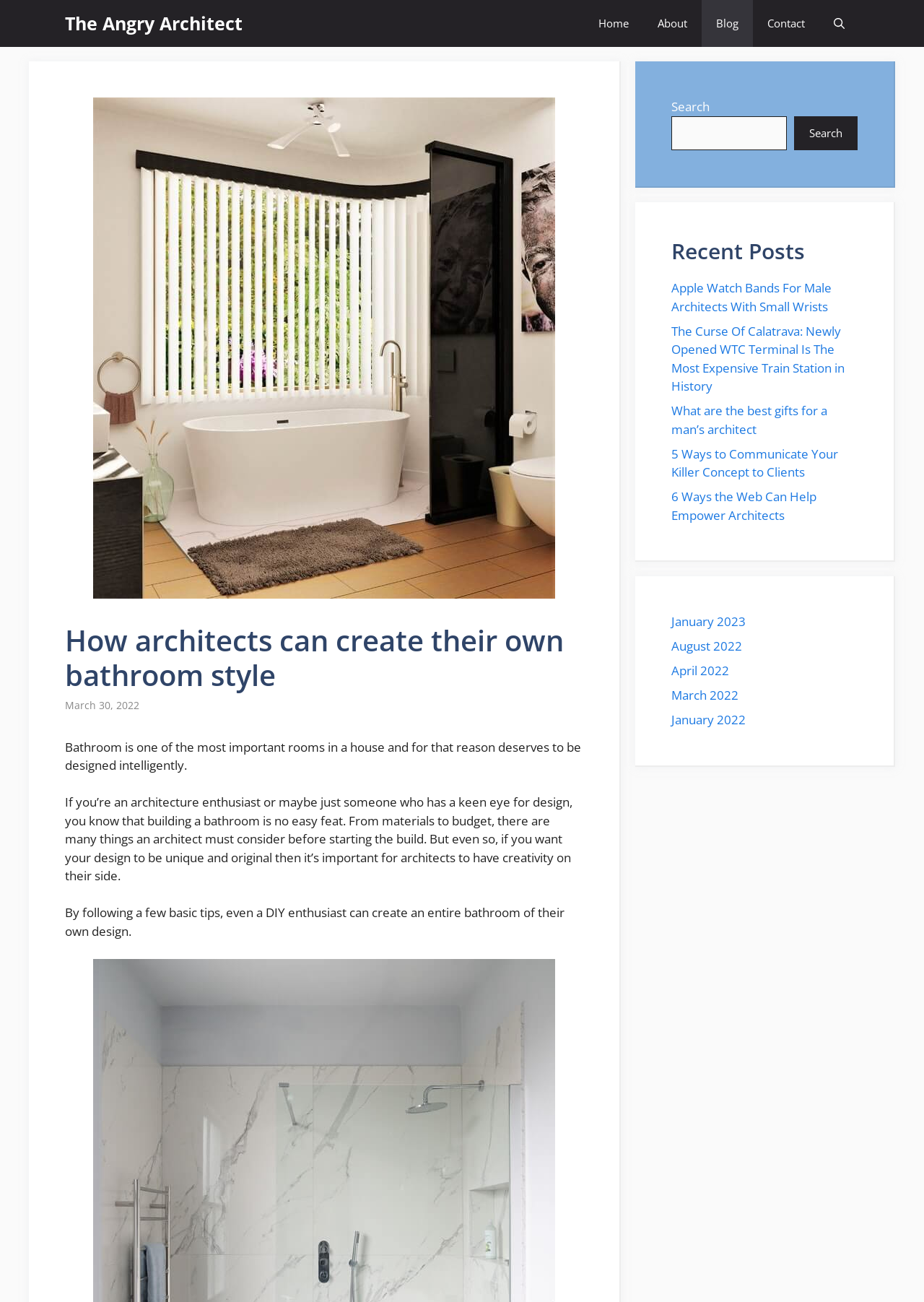Provide an in-depth caption for the webpage.

The webpage is about architecture and bathroom design, with a focus on how architects can create their own unique bathroom style. At the top of the page, there is a navigation bar with links to "The Angry Architect", "Home", "About", "Blog", "Contact", and "Open Search Bar". Below the navigation bar, there is a large image related to bathroom design.

The main content of the page is divided into sections. The first section has a heading "How architects can create their own bathroom style" and a timestamp "March 30, 2022". Below the heading, there are three paragraphs of text discussing the importance of bathroom design and how architects can create unique designs.

To the right of the main content, there are three columns of complementary information. The first column has a search bar with a label "Search" and a button to submit the search query. The second column has a heading "Recent Posts" and lists five links to recent articles, including "Apple Watch Bands For Male Architects With Small Wrists" and "5 Ways to Communicate Your Killer Concept to Clients". The third column has a list of links to archived posts by month, including "January 2023", "August 2022", and "March 2022".

Overall, the webpage has a clean and organized layout, with a focus on providing information and resources for architects and design enthusiasts.